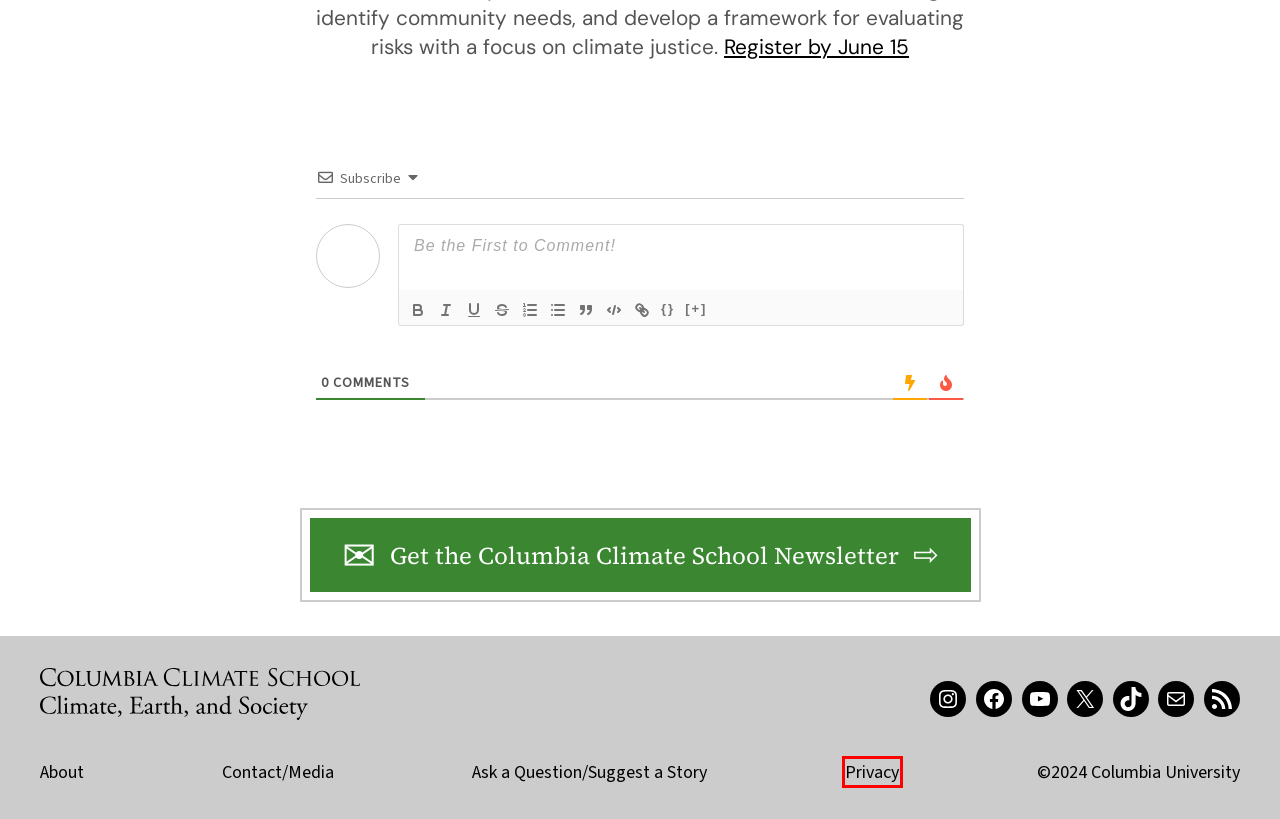Check out the screenshot of a webpage with a red rectangle bounding box. Select the best fitting webpage description that aligns with the new webpage after clicking the element inside the bounding box. Here are the candidates:
A. Education, Sustainability and the post-2015 Development Agenda – State of the Planet
B. Privacy – State of the Planet
C. About – State of the Planet
D. State of the Planet – News from the Columbia Climate School
E. community health workers – State of the Planet
F. Mobile Health Tools Help Prevent Mother-to-Child Transmission of HIV – State of the Planet
G. State of the Planet
H. Ask a Question / Suggest a Story – State of the Planet

B